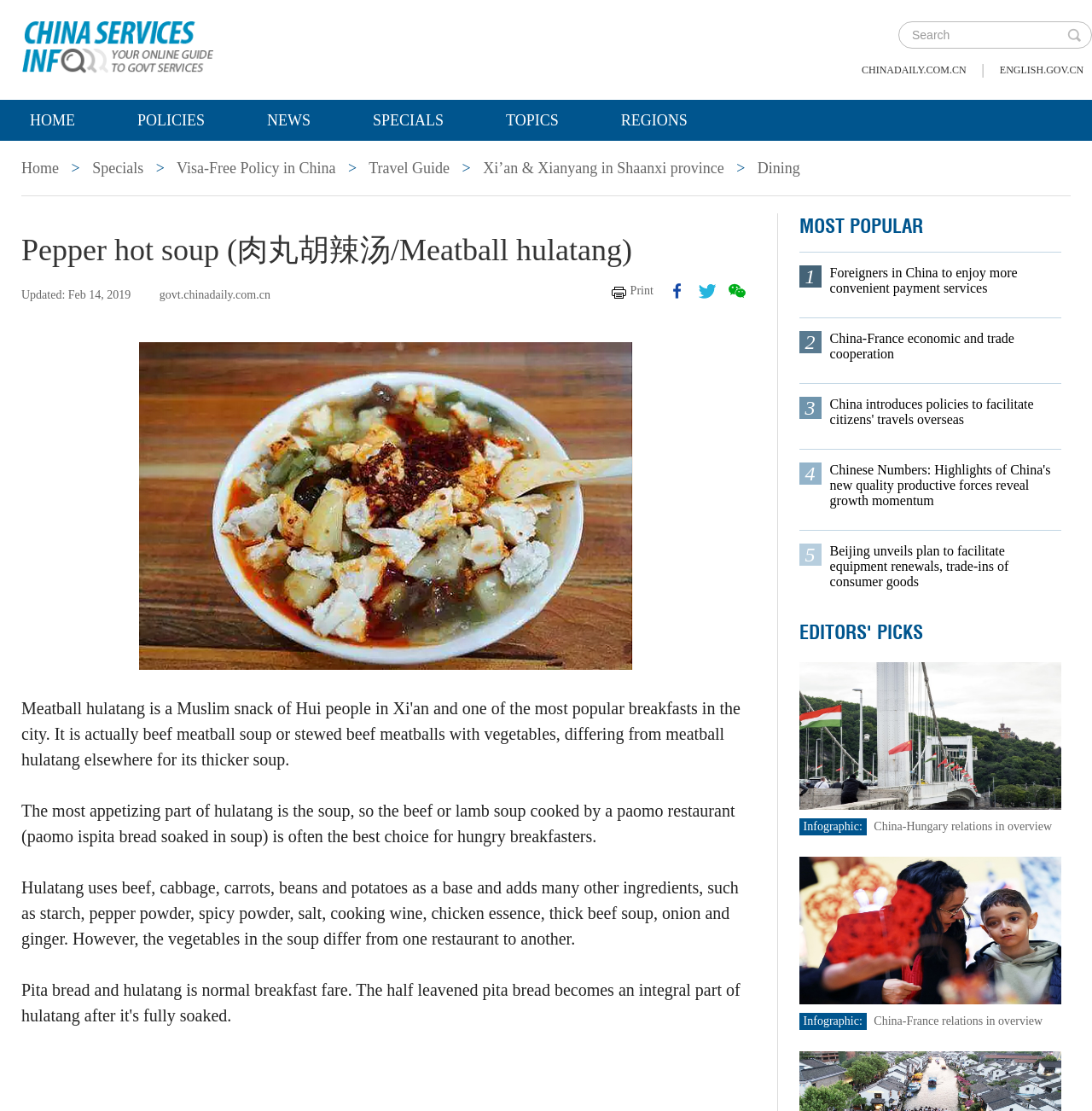What is the name of the website?
Refer to the image and provide a concise answer in one word or phrase.

govt.chinadaily.com.cn